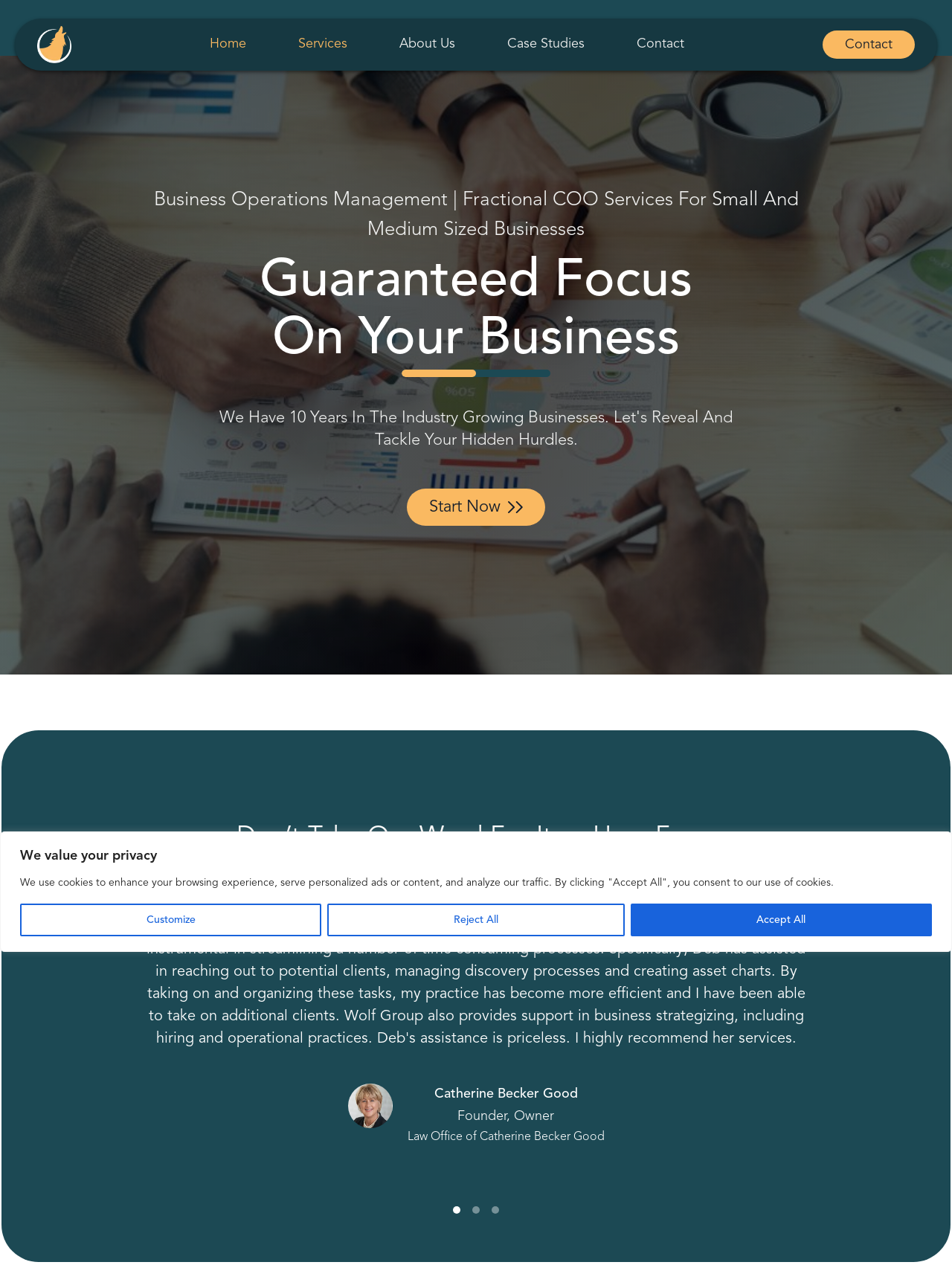Please find the bounding box for the following UI element description. Provide the coordinates in (top-left x, top-left y, bottom-right x, bottom-right y) format, with values between 0 and 1: Customize

[0.021, 0.714, 0.338, 0.74]